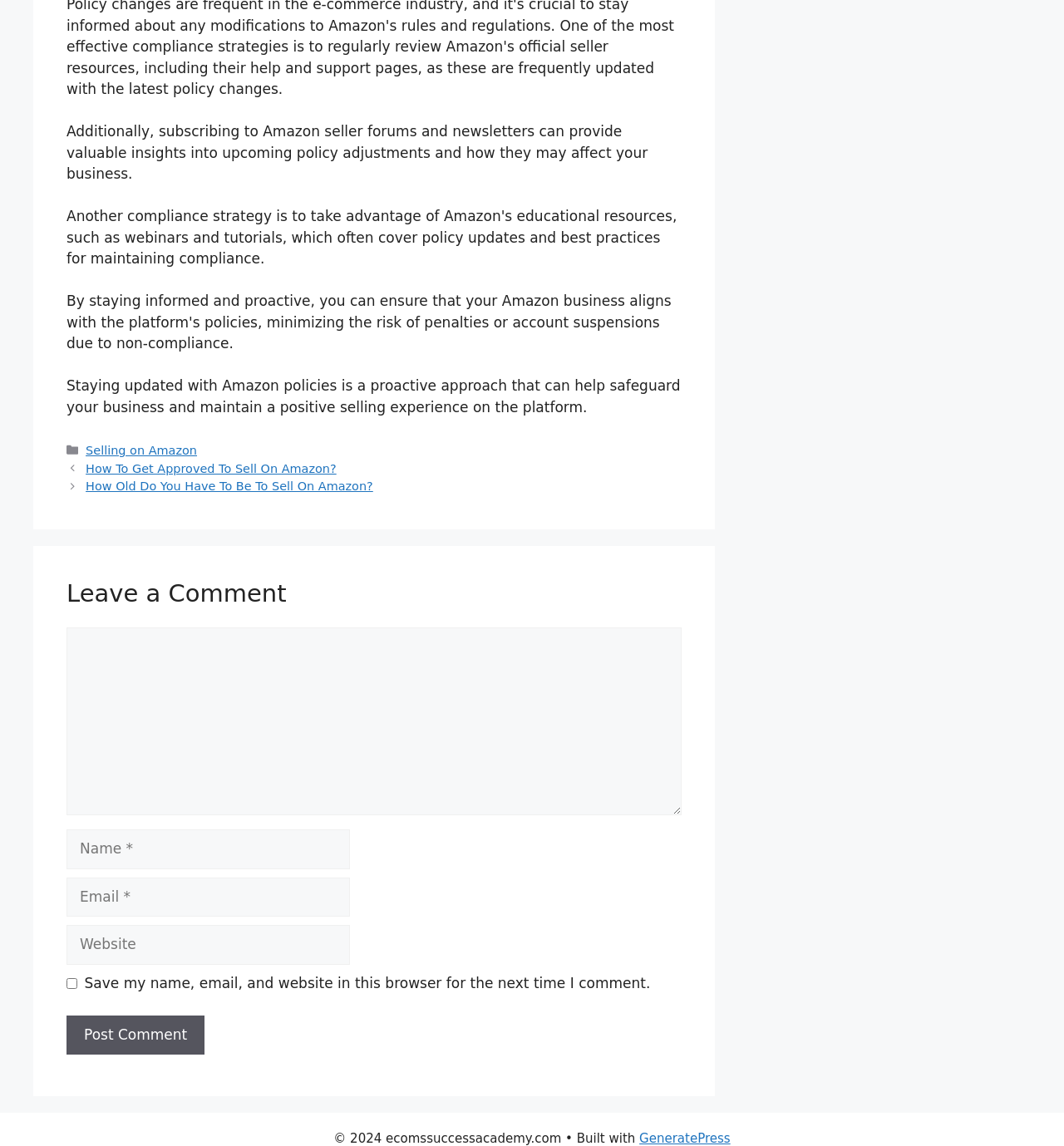Provide the bounding box coordinates of the HTML element this sentence describes: "title="Get in touch with us"". The bounding box coordinates consist of four float numbers between 0 and 1, i.e., [left, top, right, bottom].

None